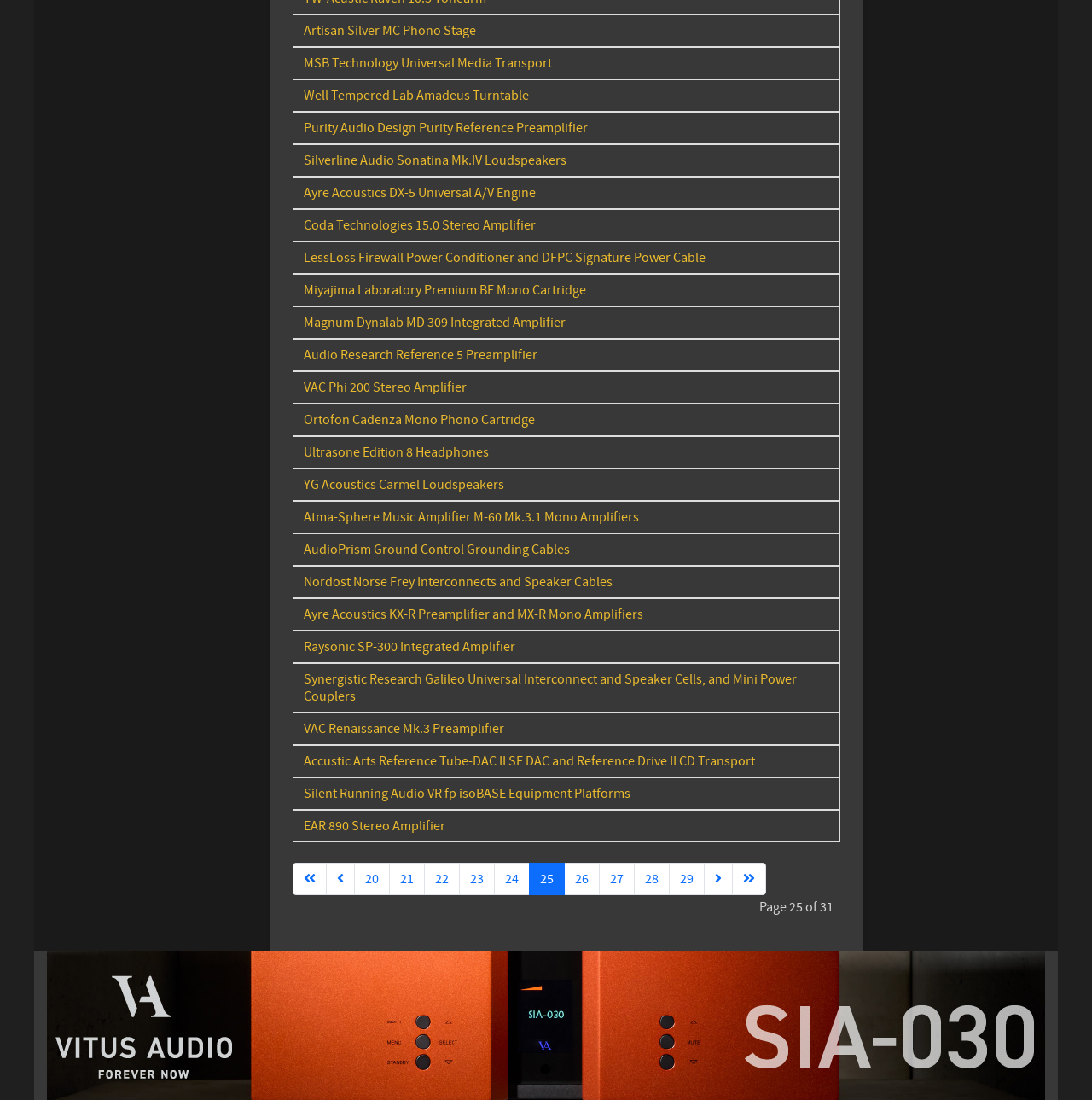Could you provide the bounding box coordinates for the portion of the screen to click to complete this instruction: "Contact us by phone"?

None